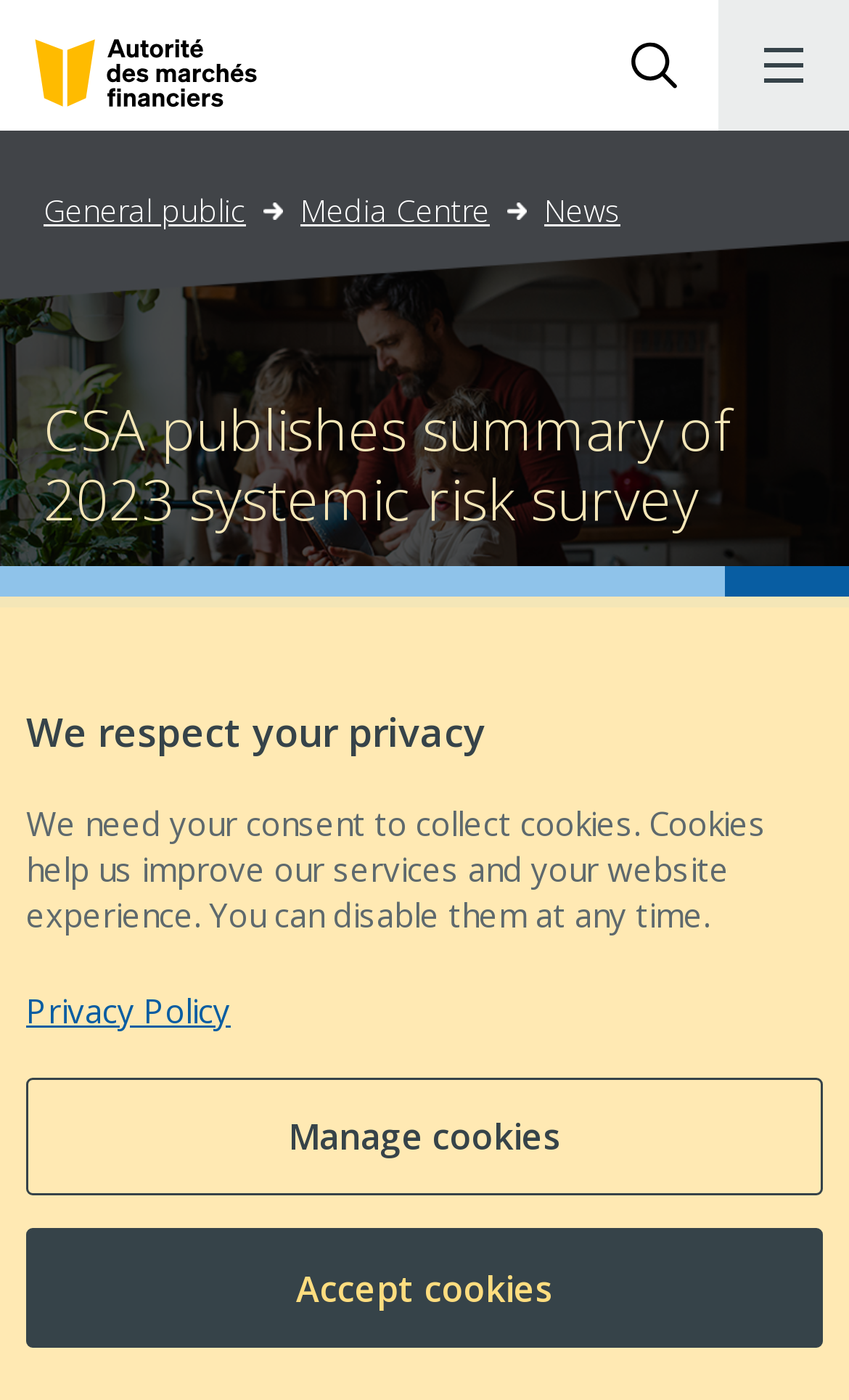Please answer the following question using a single word or phrase: 
What can be managed on the webpage?

Cookies